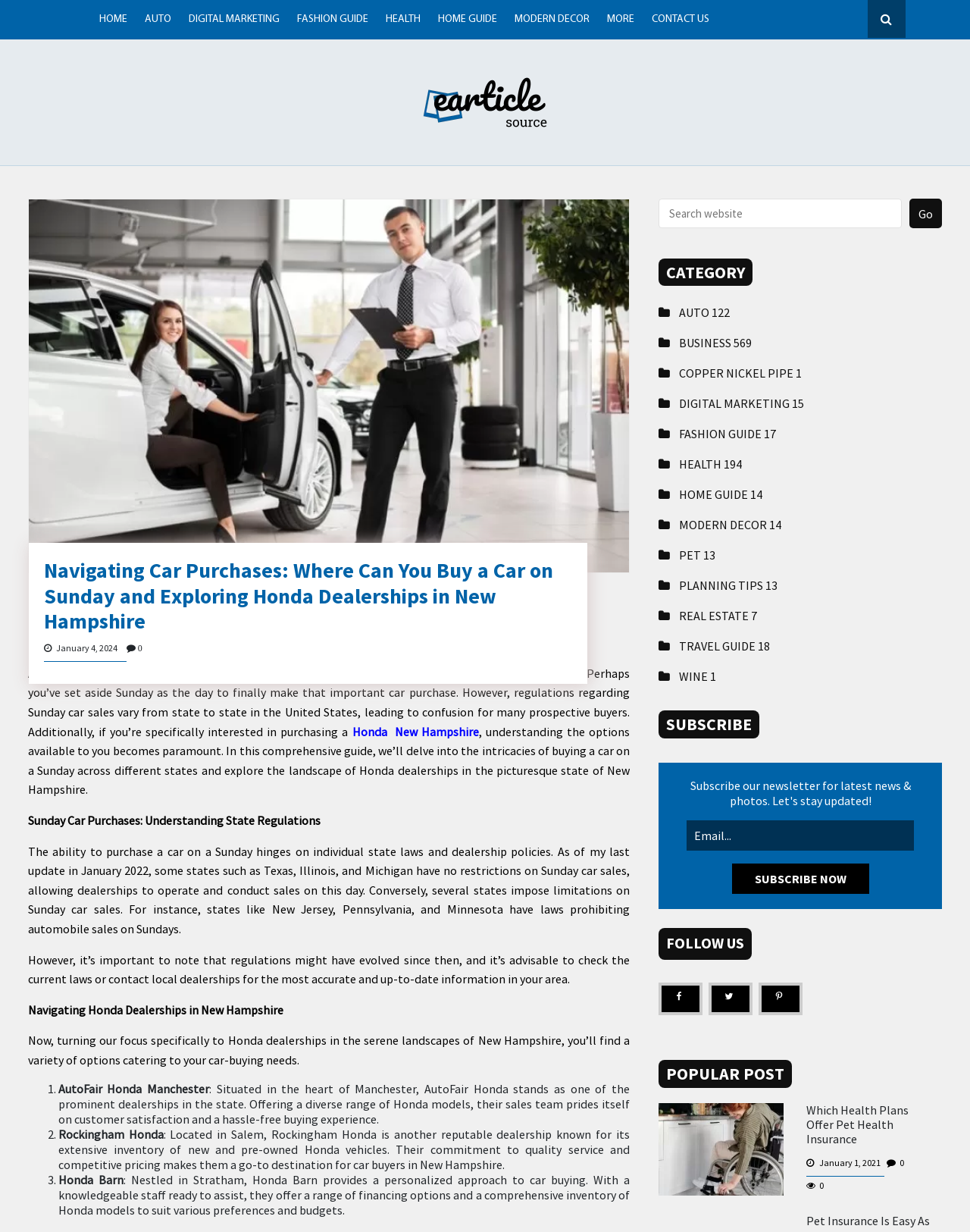Determine the bounding box coordinates for the clickable element required to fulfill the instruction: "View archives from June 2024". Provide the coordinates as four float numbers between 0 and 1, i.e., [left, top, right, bottom].

None